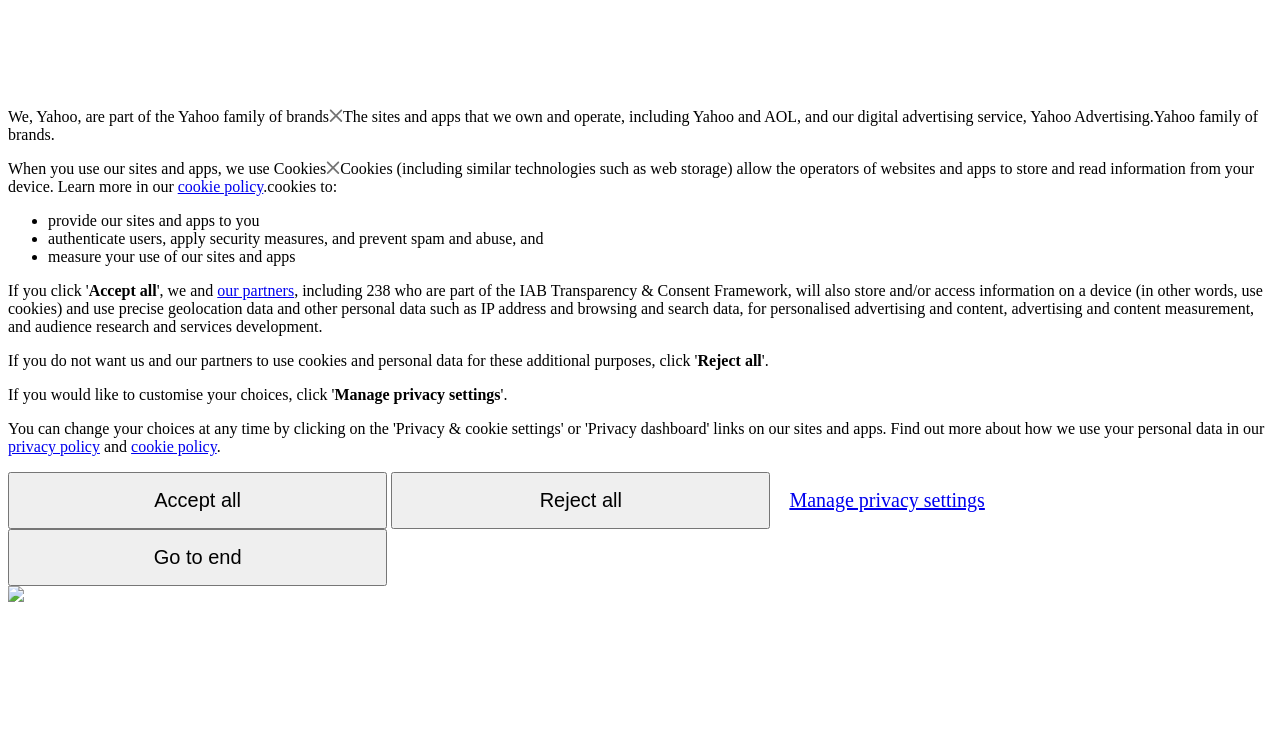Based on the element description "Reject all", predict the bounding box coordinates of the UI element.

[0.306, 0.646, 0.602, 0.724]